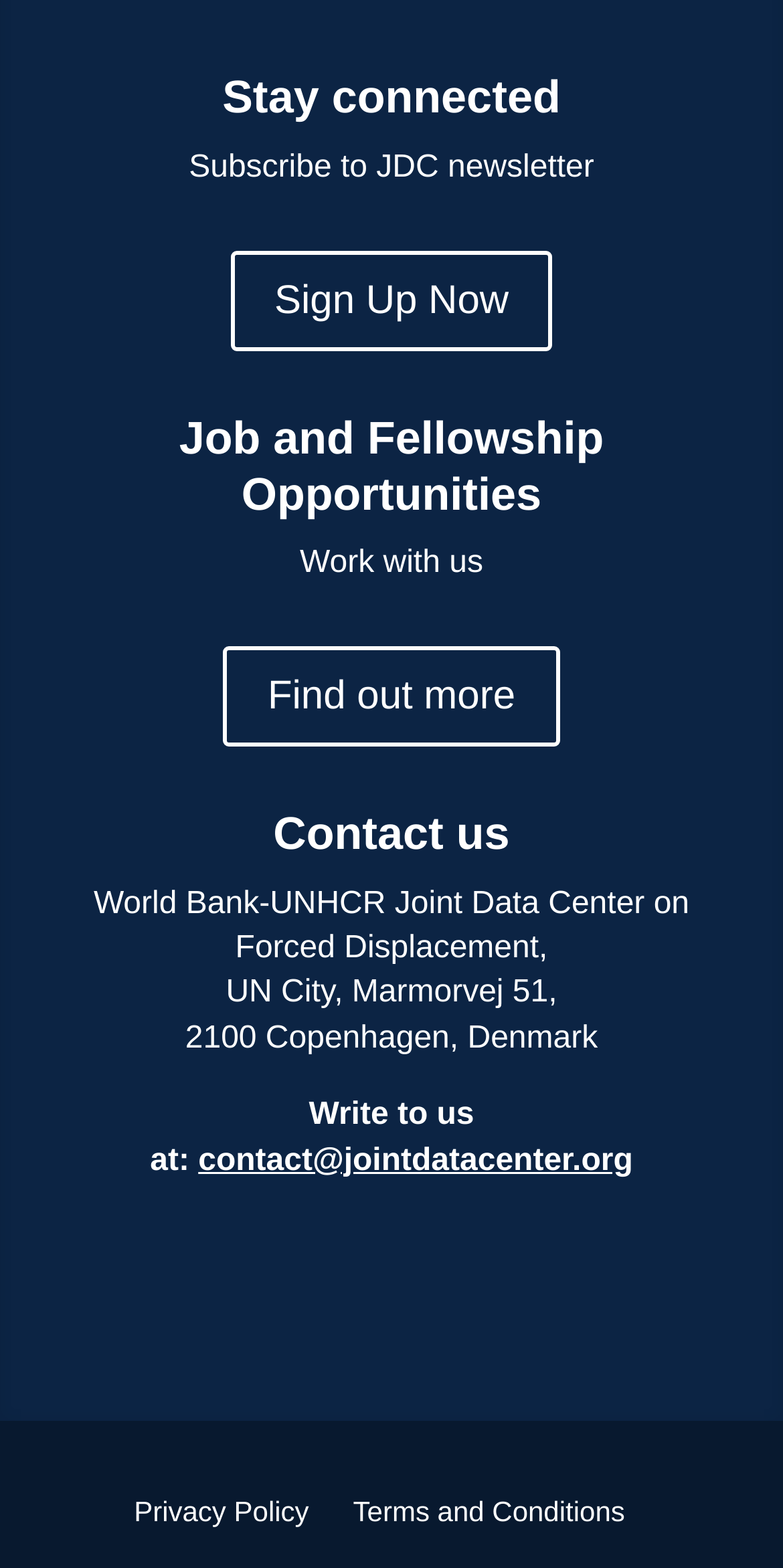Using the description: "WINDWATCH", determine the UI element's bounding box coordinates. Ensure the coordinates are in the format of four float numbers between 0 and 1, i.e., [left, top, right, bottom].

None